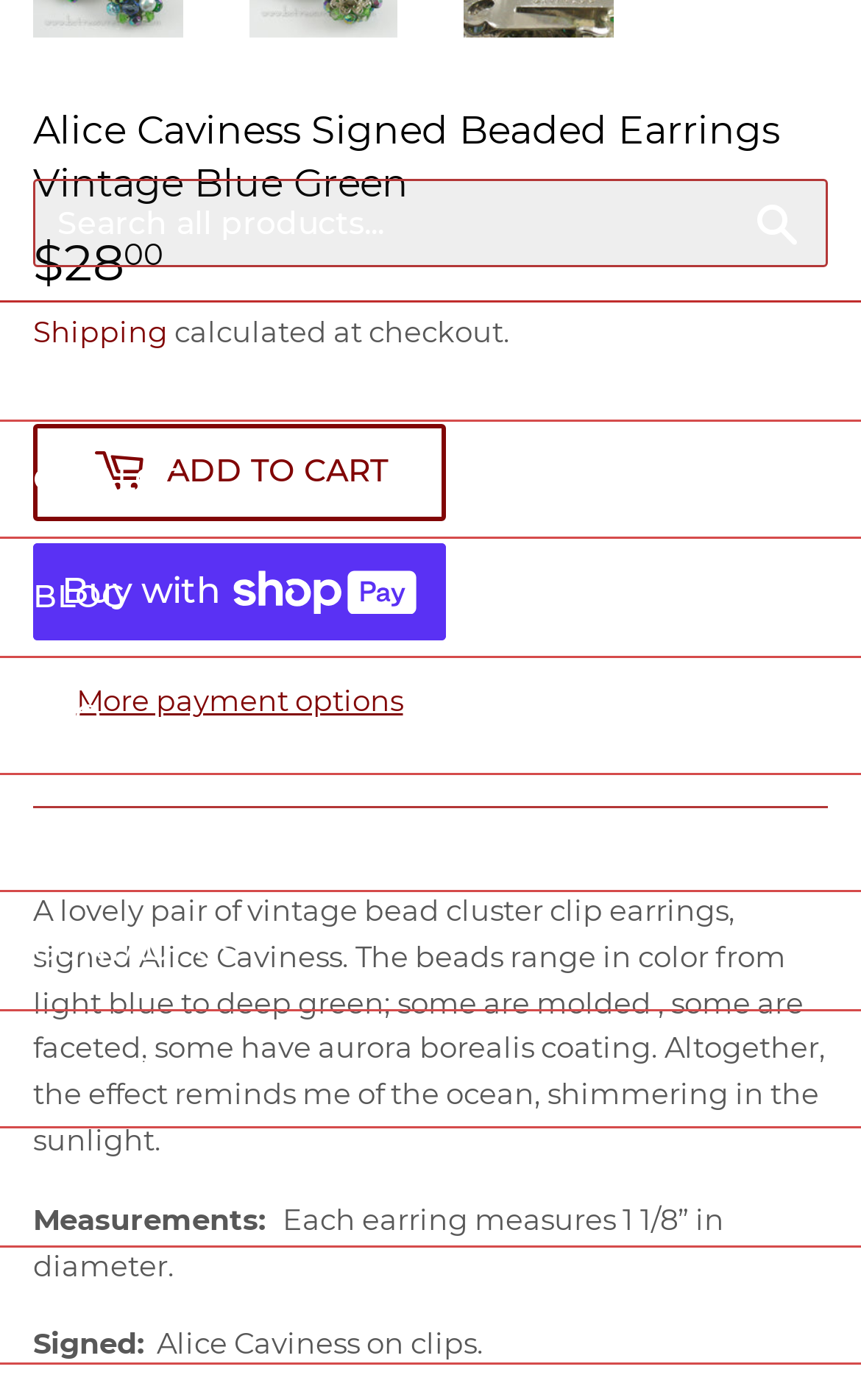Provide the bounding box for the UI element matching this description: "Catalog".

[0.0, 0.301, 1.0, 0.384]